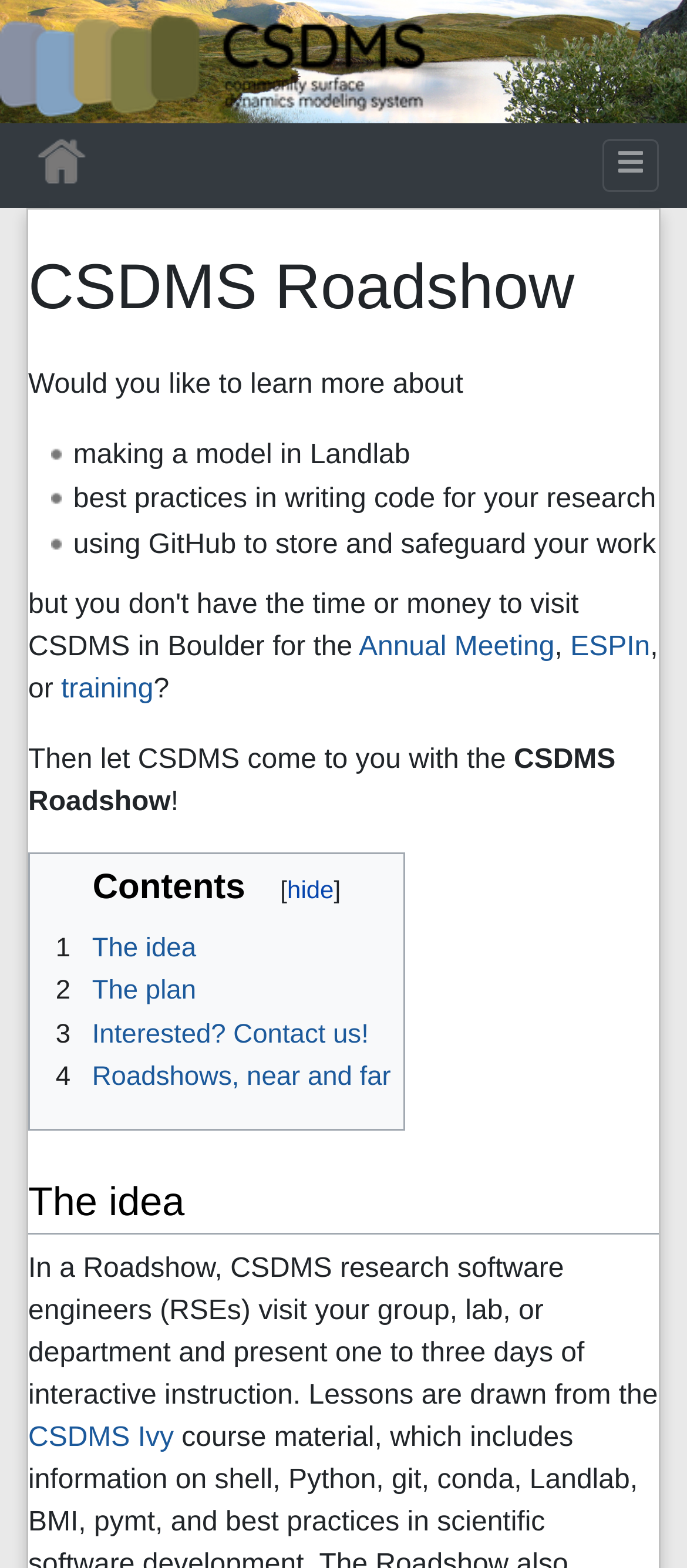Describe the webpage in detail, including text, images, and layout.

The webpage is about the CSDMS Roadshow, a program that offers interactive instruction and training on research software engineering. At the top left corner, there is a logo with the text "CSDMS" and a link to the organization's website. Next to the logo, there is a button with a search icon.

Below the logo, there is a navigation menu with links to "navigation" and "search". The main content of the page is divided into sections. The first section has a heading "CSDMS Roadshow" and a brief introduction to the program. Below the introduction, there are three bullet points listing the topics that can be covered in a Roadshow, including making a model in Landlab, best practices in writing code for research, and using GitHub to store and safeguard work.

The next section has links to "Annual Meeting", "ESPIn", and "training", with a brief description of the Roadshow program. Below this section, there is a call-to-action encouraging visitors to bring the Roadshow to their institution.

On the right side of the page, there is a navigation menu with a heading "Contents" and links to different sections of the page, including "1 The idea", "2 The plan", "3 Interested? Contact us!", and "4 Roadshows, near and far". The main content of the page continues below the navigation menu, with a heading "The idea" and a detailed description of the Roadshow program.

Throughout the page, there are several links to other pages and resources, including the CSDMS Ivy project. The overall layout of the page is clean and easy to navigate, with clear headings and concise text.